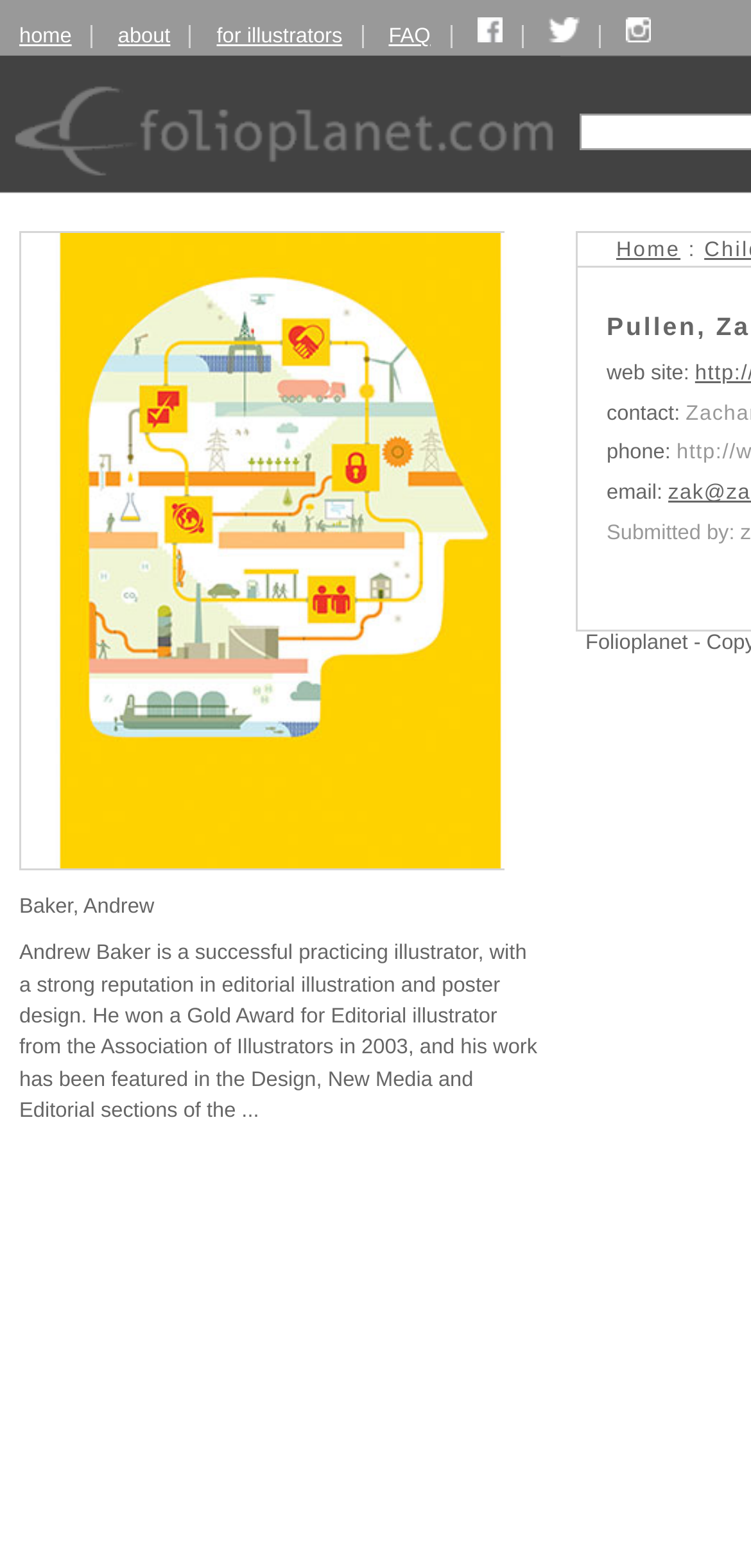Select the bounding box coordinates of the element I need to click to carry out the following instruction: "go to about page".

[0.157, 0.016, 0.227, 0.031]